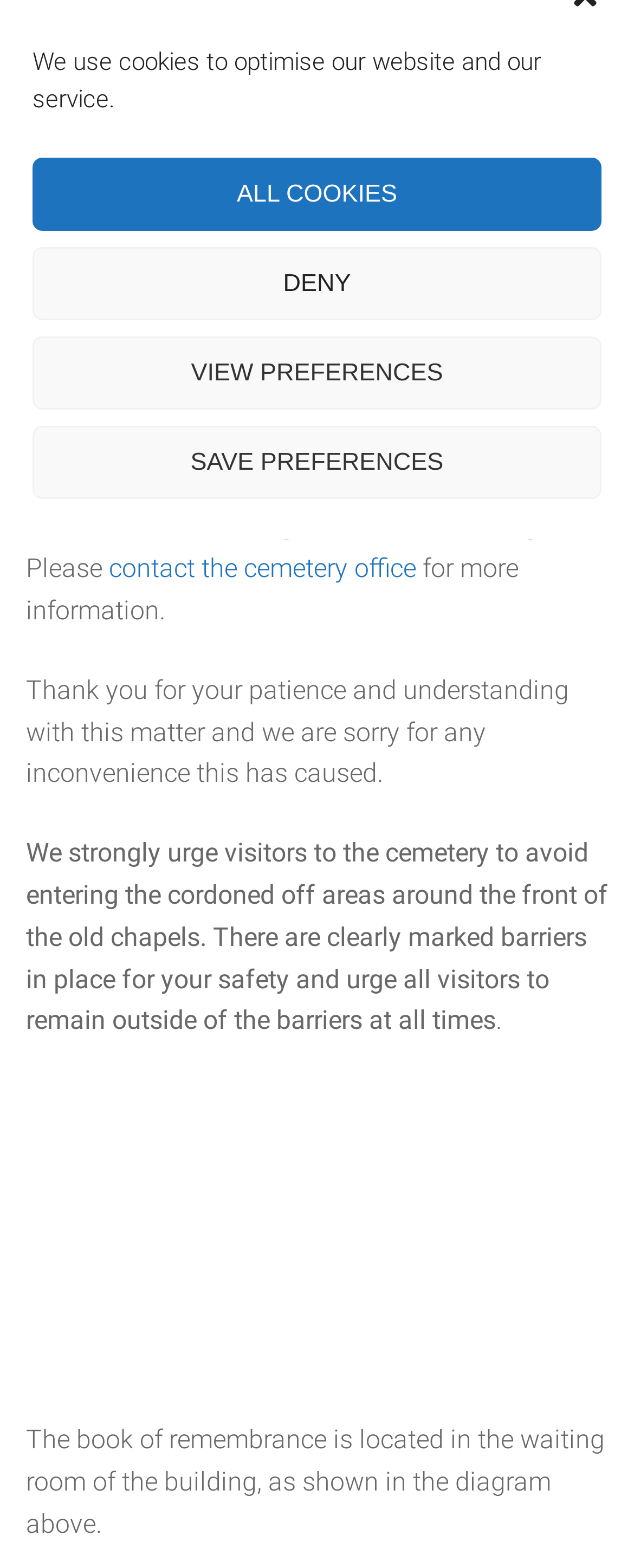Determine the bounding box for the described UI element: "Personal memorials".

[0.0, 0.035, 1.0, 0.08]